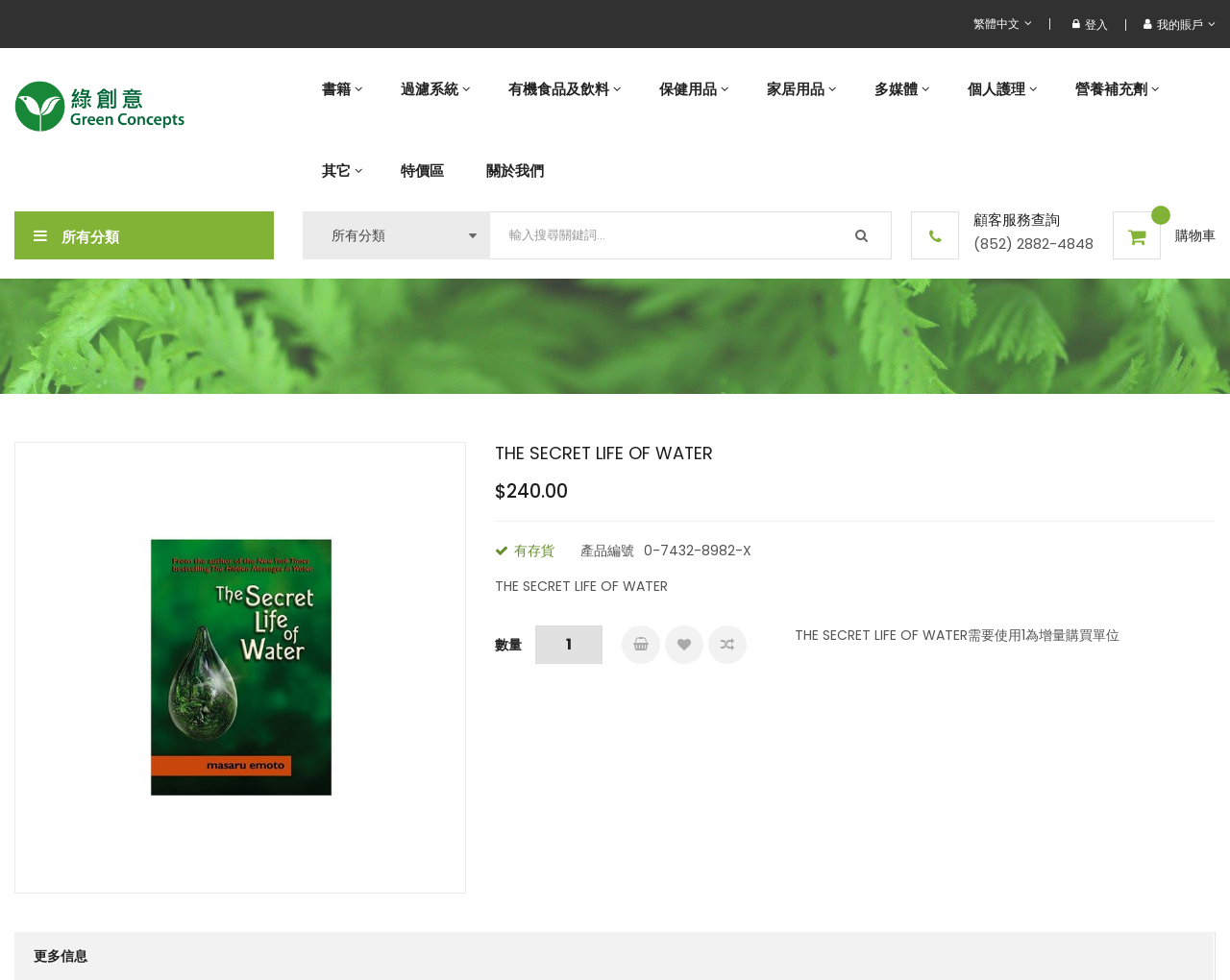What is the price of THE SECRET LIFE OF WATER?
Please analyze the image and answer the question with as much detail as possible.

I found the price of THE SECRET LIFE OF WATER by looking at the product information section, where it is listed as $240.00.